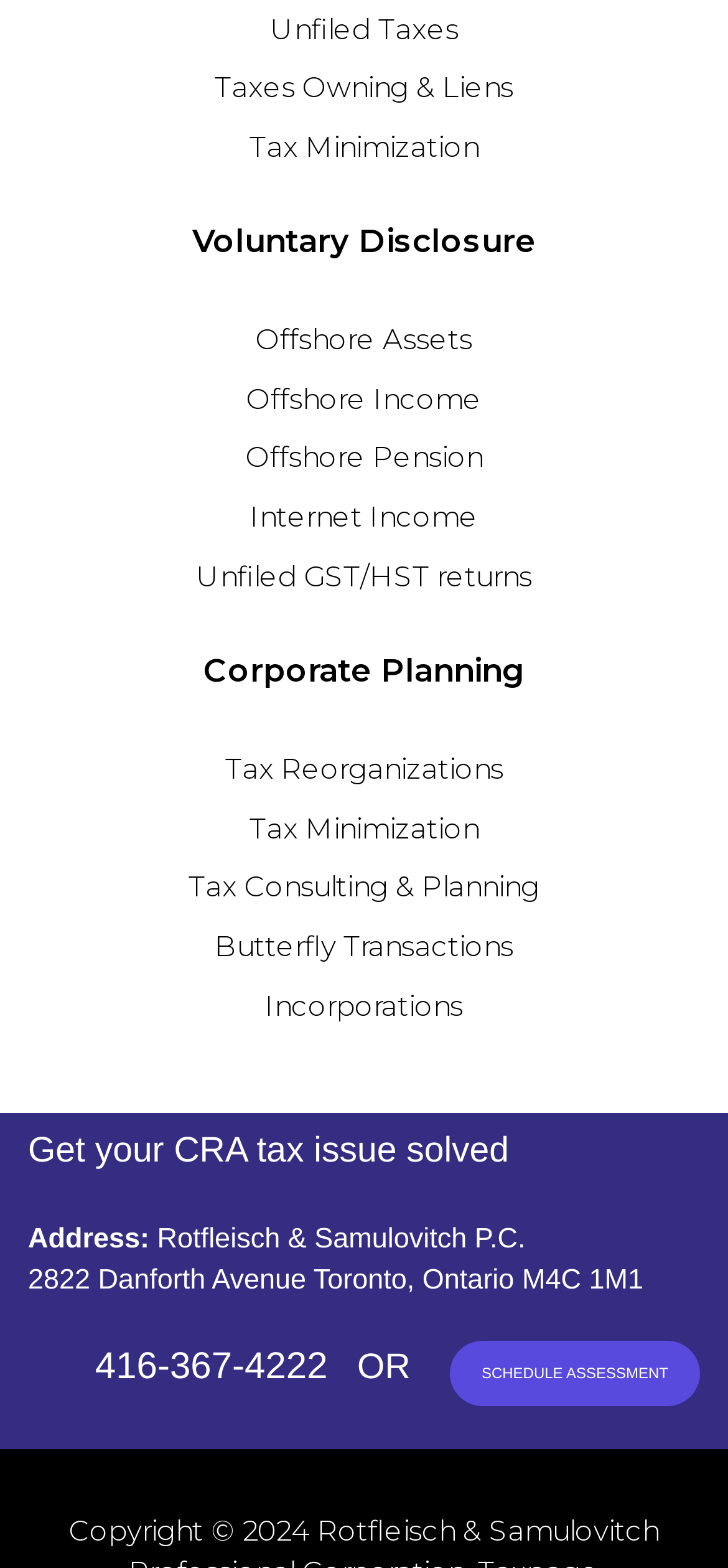Please give a short response to the question using one word or a phrase:
What is the first link on the webpage?

Unfiled Taxes